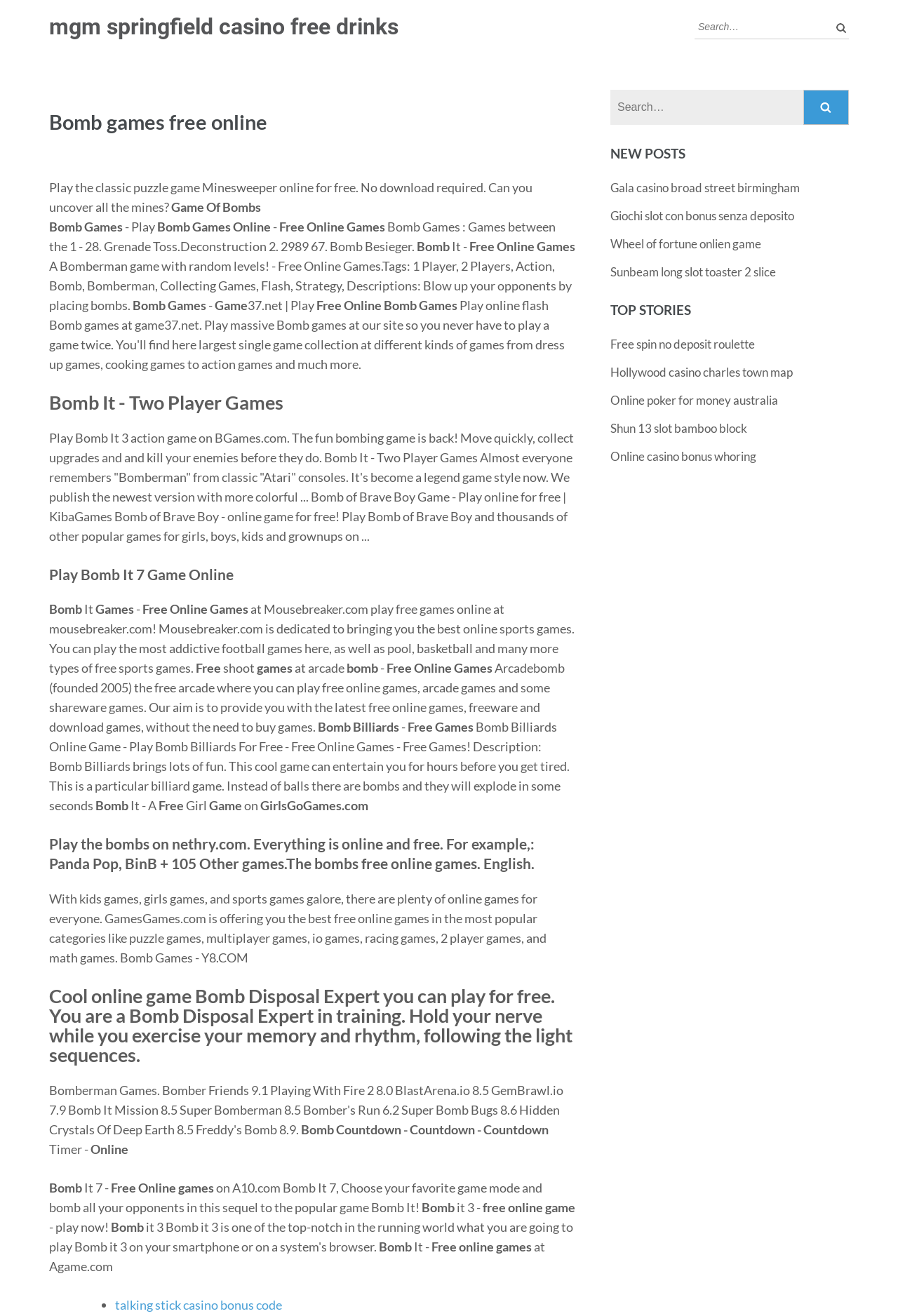Please locate the clickable area by providing the bounding box coordinates to follow this instruction: "Click on the 'Canon imageRUNNER Advance DX C357P Colour Printer' link".

None